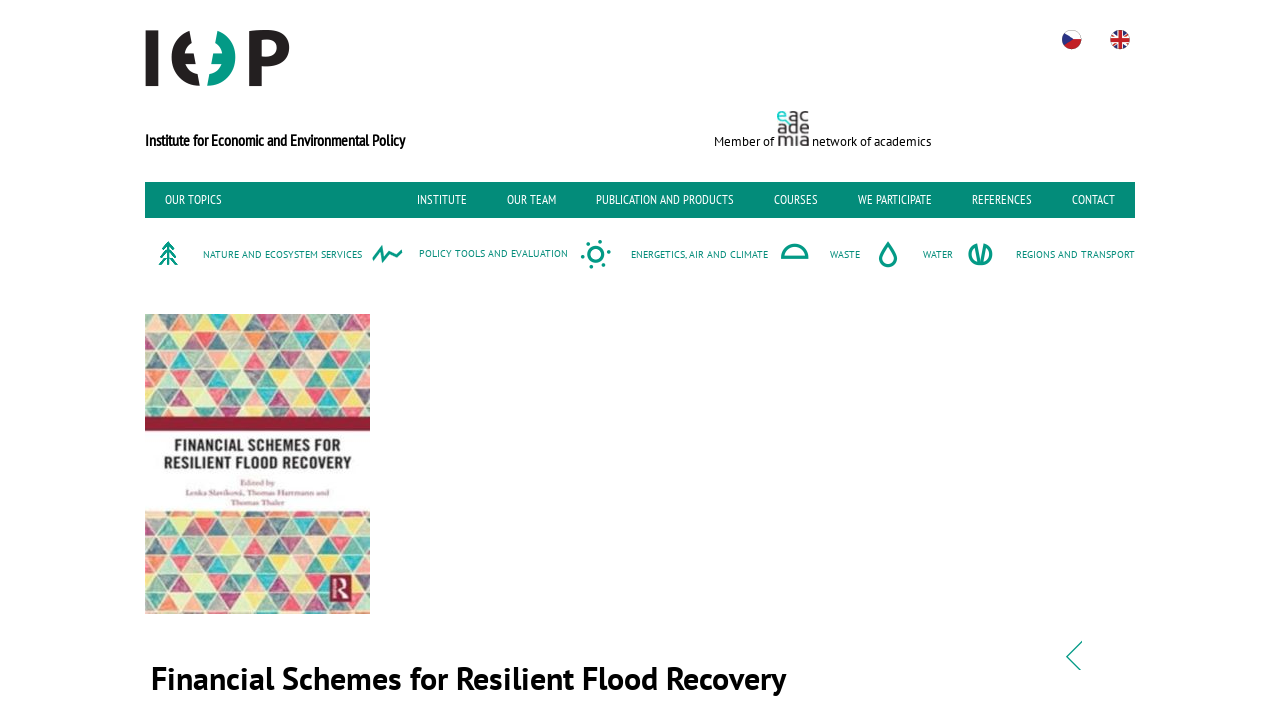Use a single word or phrase to answer the question: What is the title of the report?

Financial Schemes for Resilient Flood Recovery